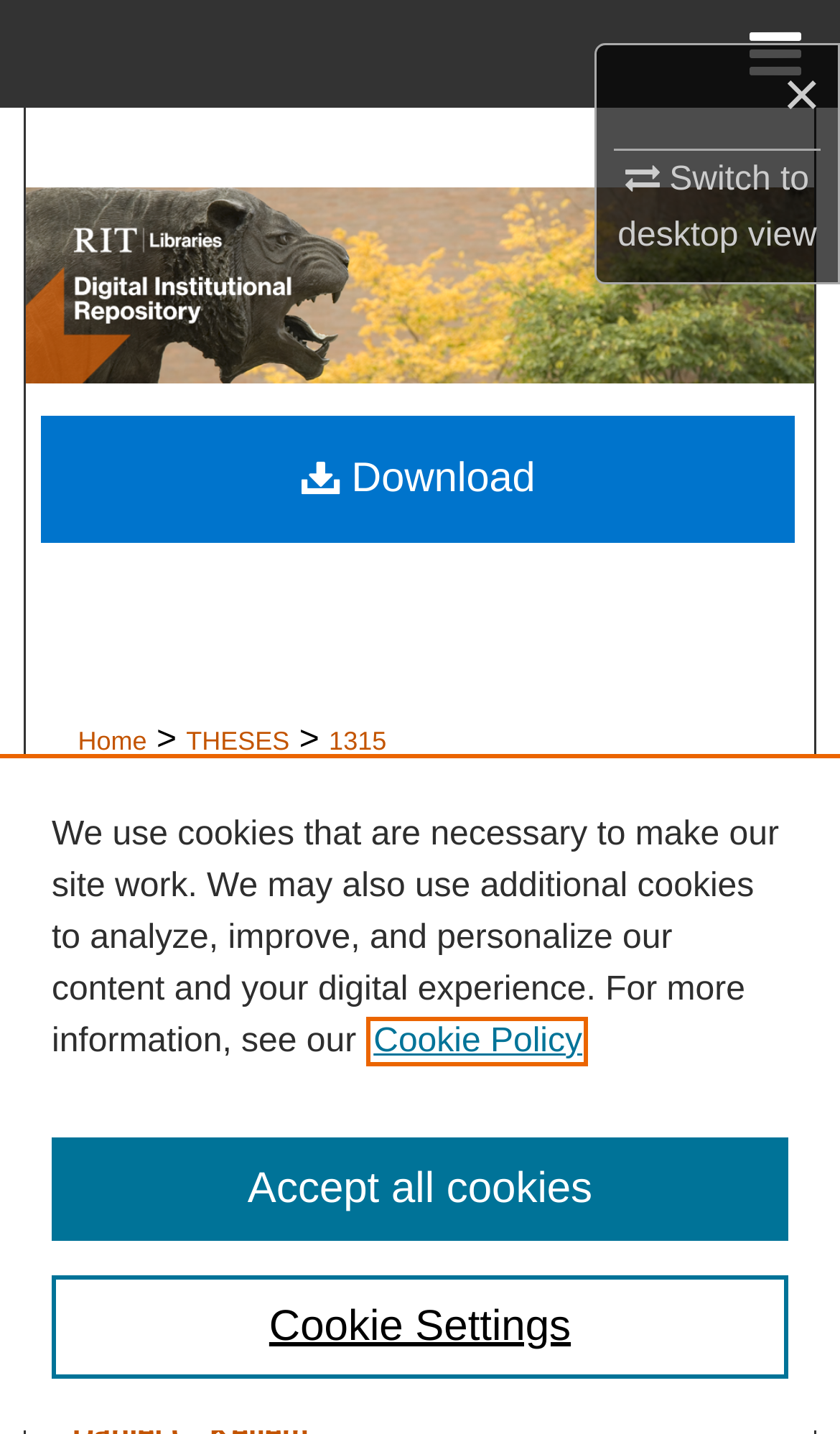Please find the bounding box coordinates of the clickable region needed to complete the following instruction: "Browse Colleges and Departments". The bounding box coordinates must consist of four float numbers between 0 and 1, i.e., [left, top, right, bottom].

[0.0, 0.15, 1.0, 0.225]